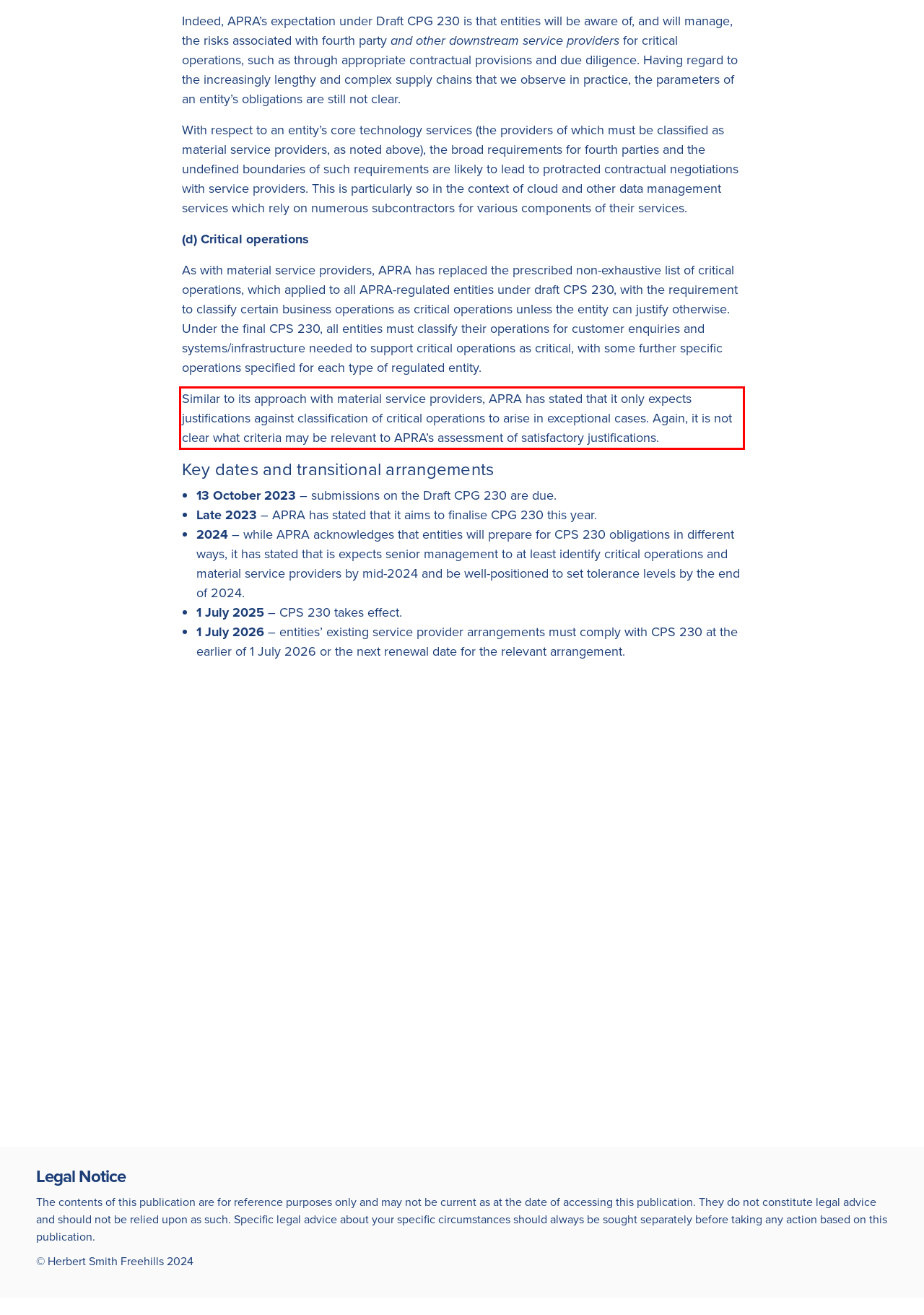Please perform OCR on the UI element surrounded by the red bounding box in the given webpage screenshot and extract its text content.

Similar to its approach with material service providers, APRA has stated that it only expects justifications against classification of critical operations to arise in exceptional cases. Again, it is not clear what criteria may be relevant to APRA’s assessment of satisfactory justifications.